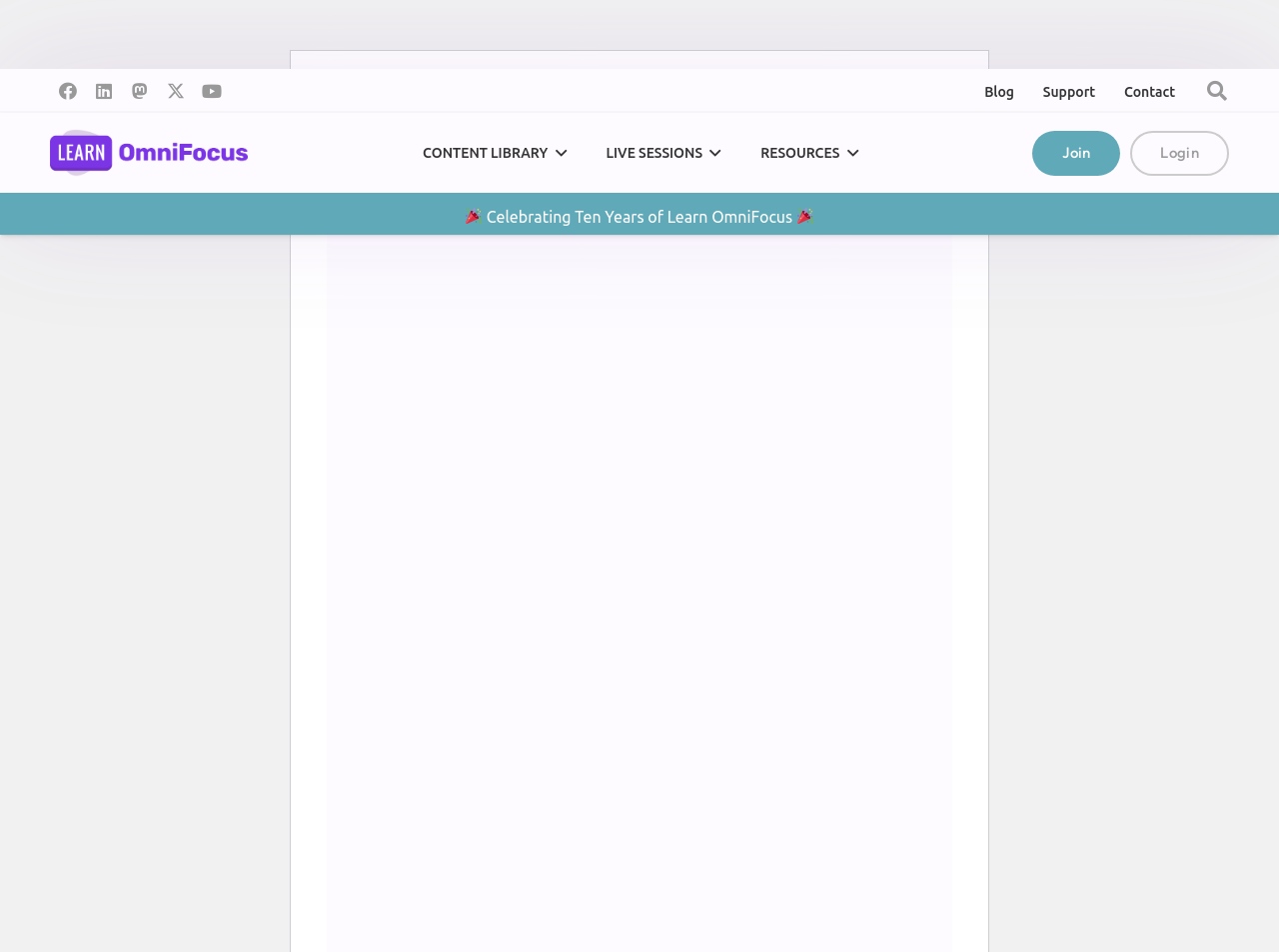Please identify the coordinates of the bounding box for the clickable region that will accomplish this instruction: "Visit Facebook".

[0.039, 0.077, 0.067, 0.114]